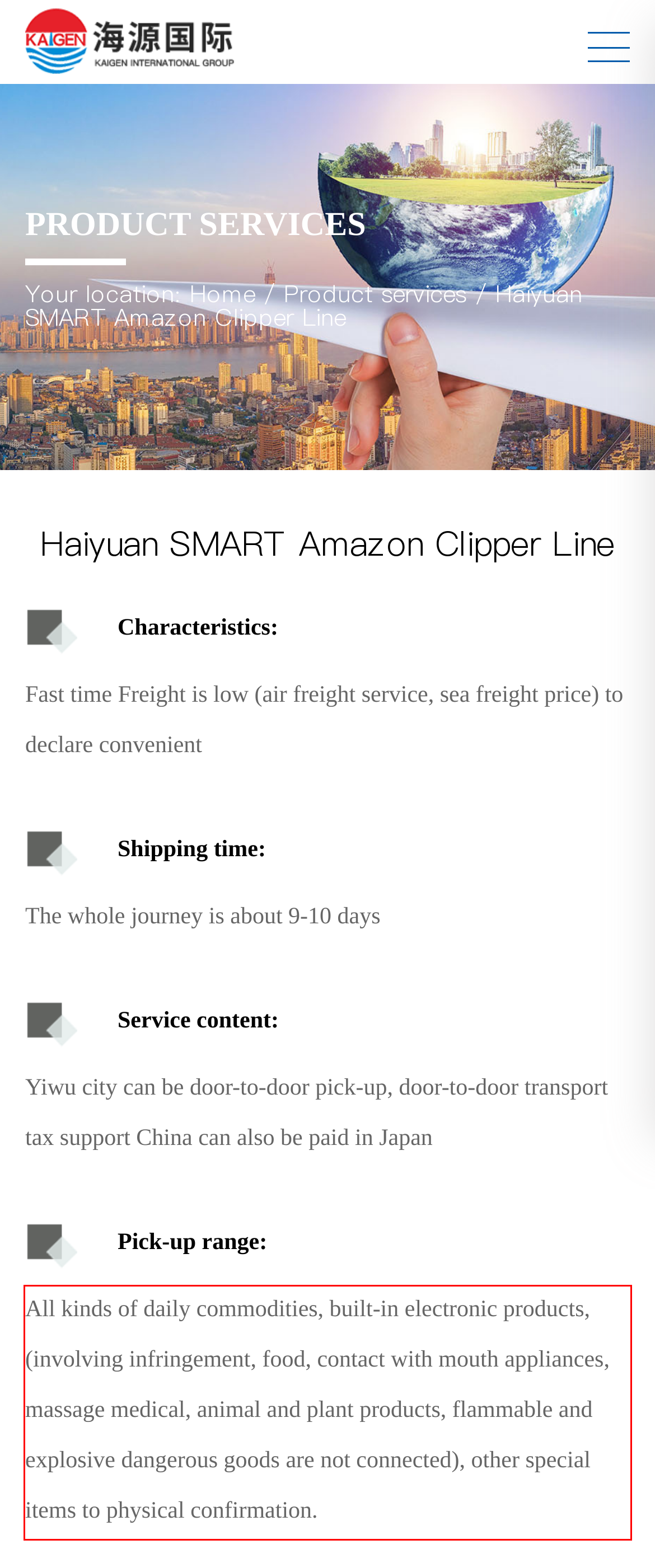Examine the webpage screenshot, find the red bounding box, and extract the text content within this marked area.

All kinds of daily commodities, built-in electronic products, (involving infringement, food, contact with mouth appliances, massage medical, animal and plant products, flammable and explosive dangerous goods are not connected), other special items to physical confirmation.